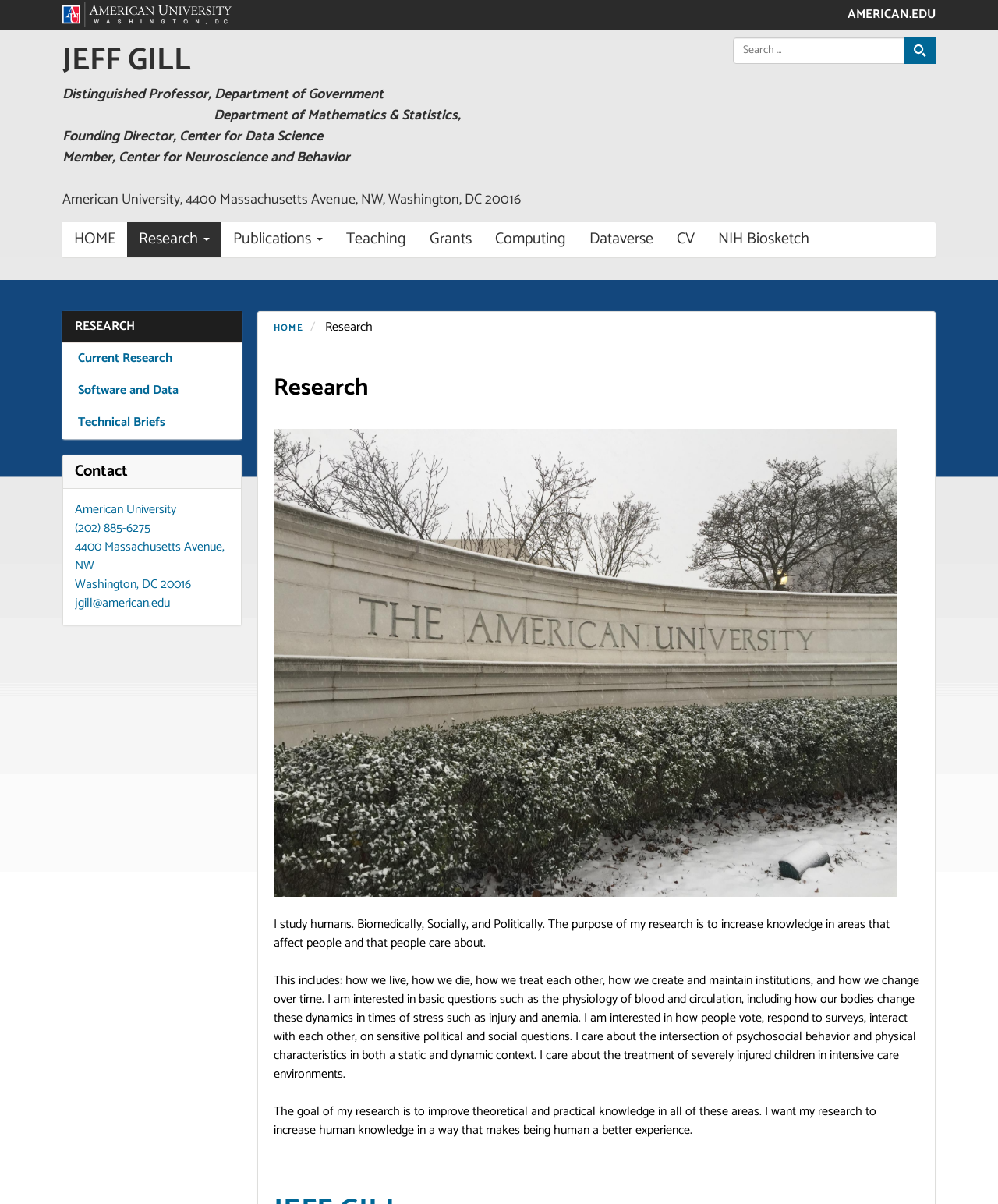Can you show the bounding box coordinates of the region to click on to complete the task described in the instruction: "View publications"?

[0.222, 0.184, 0.335, 0.213]